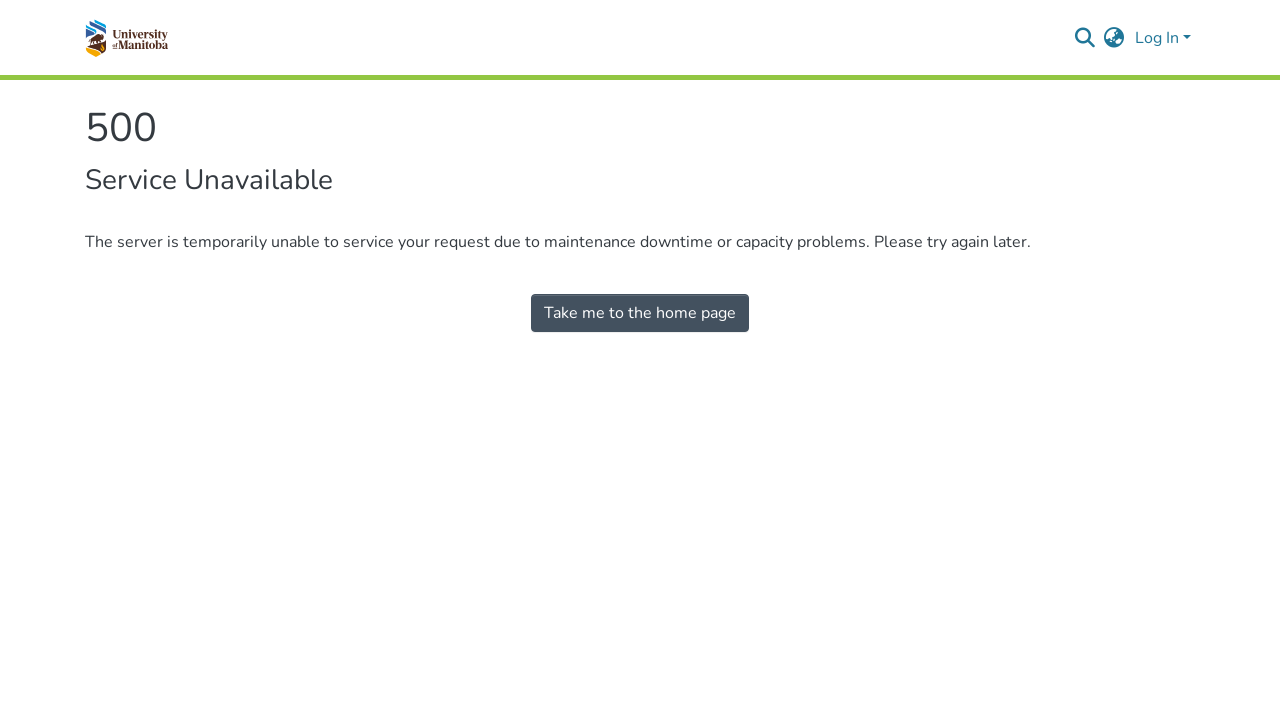Respond to the following question with a brief word or phrase:
What is the language switch button for?

Language selection